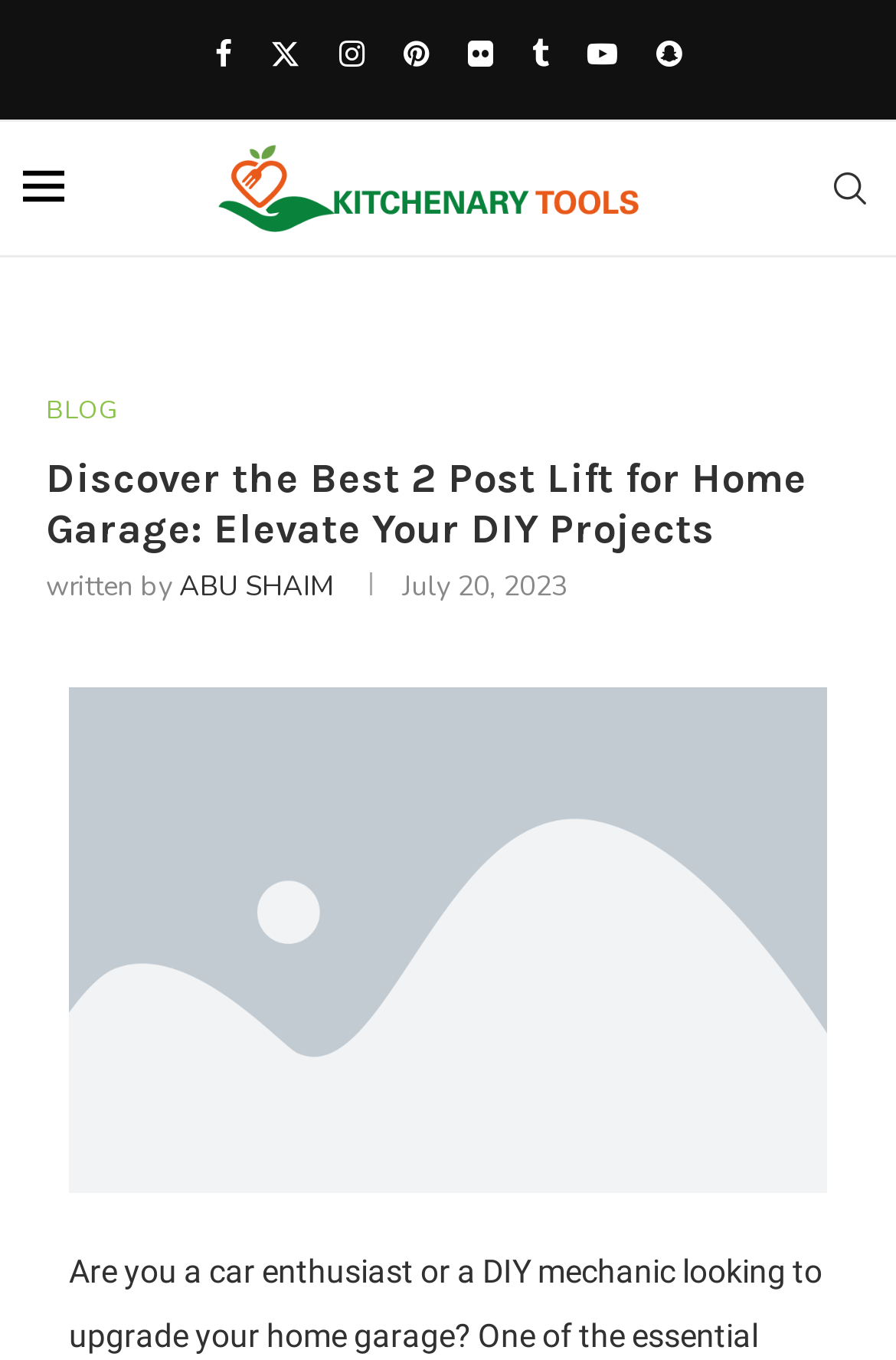Respond to the question with just a single word or phrase: 
What is the name of the website?

Kitchenary Tools